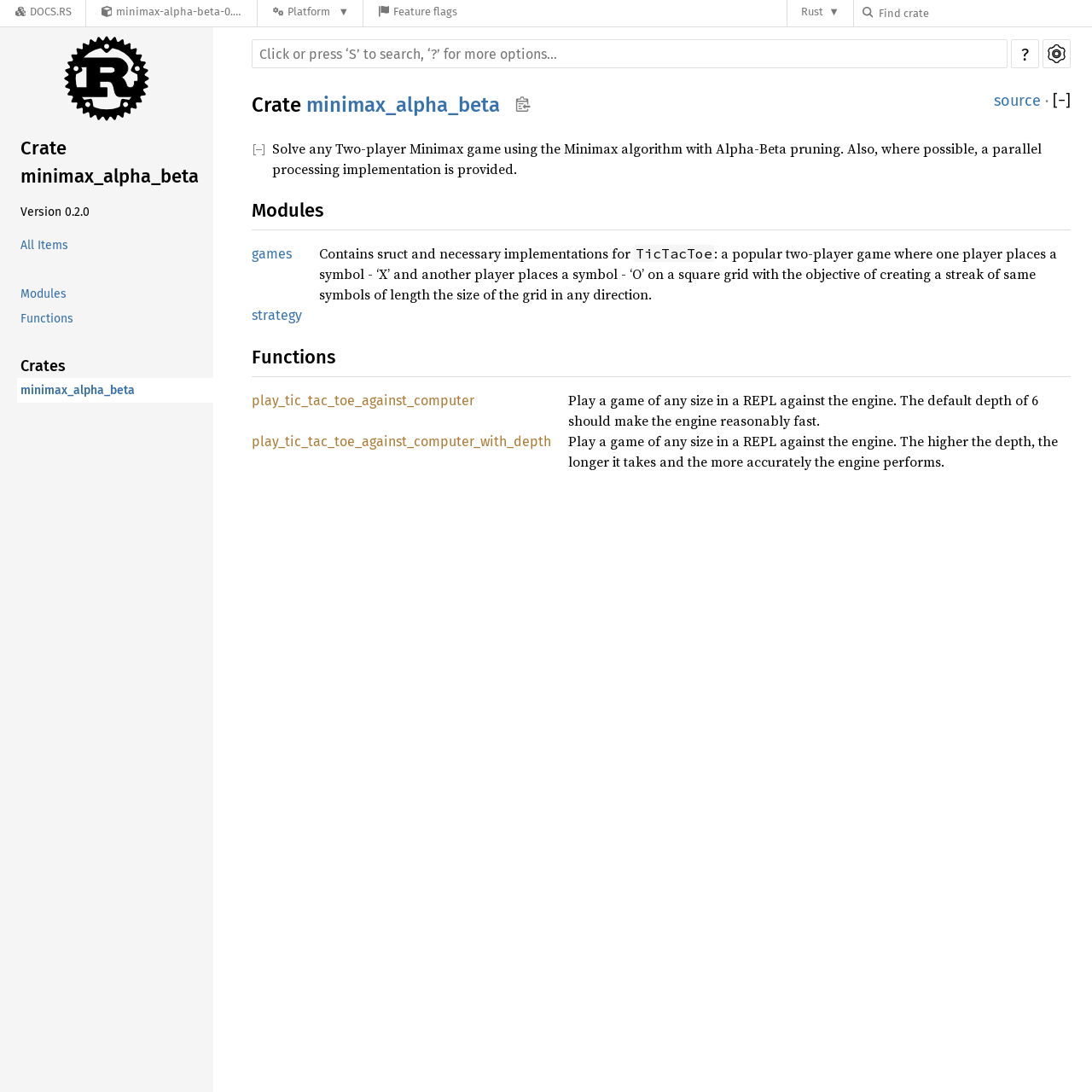Give a concise answer using one word or a phrase to the following question:
What is the version of the crate?

0.2.0